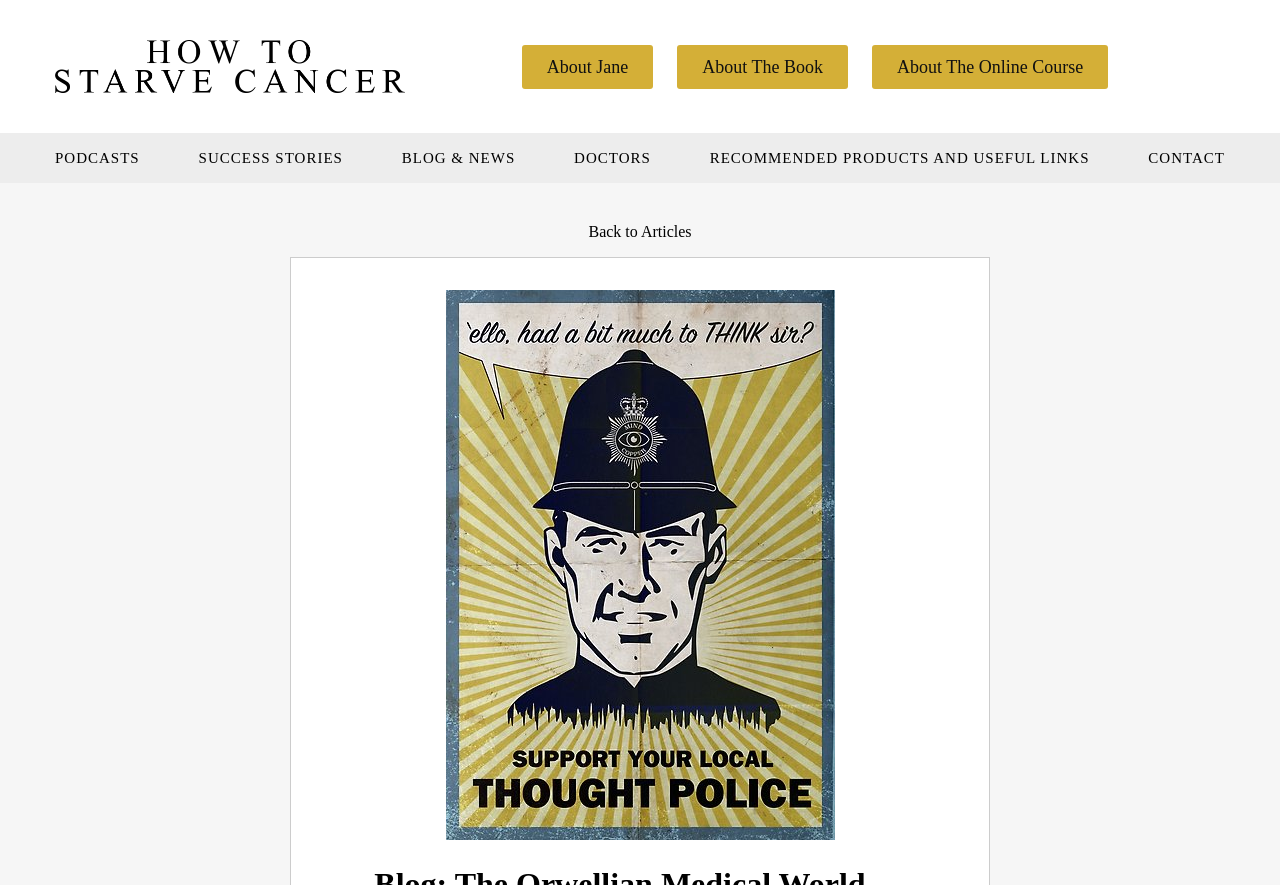What is the purpose of the 'Back to Articles' link?
Look at the image and respond with a single word or a short phrase.

To go back to articles